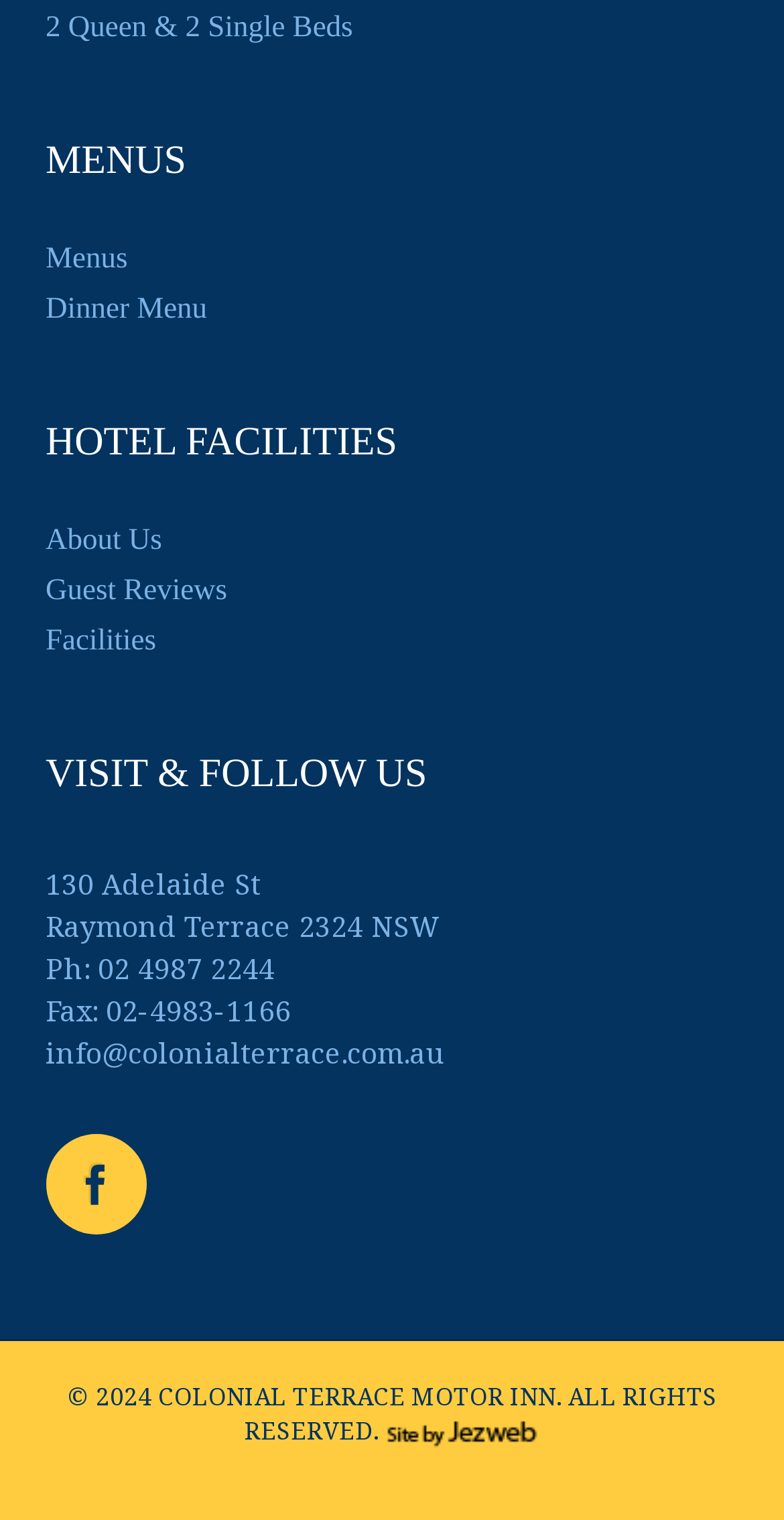Answer the question briefly using a single word or phrase: 
What is the phone number of the hotel?

02 4987 2244